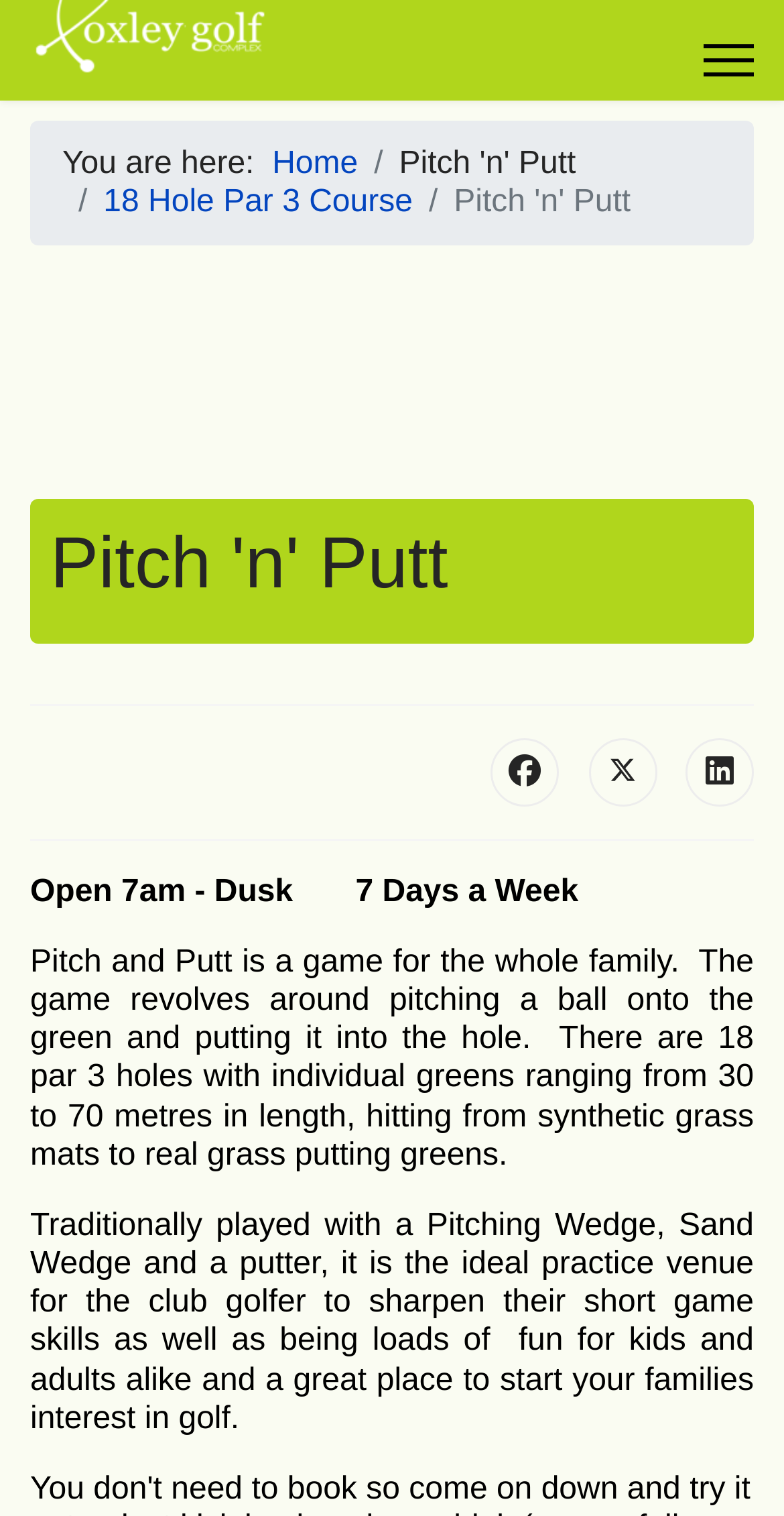Please examine the image and provide a detailed answer to the question: What is the name of the golf complex?

I found the answer by looking at the link element with the text 'Oxley Golf Complex' at the top of the webpage, which suggests that it is the name of the golf complex.